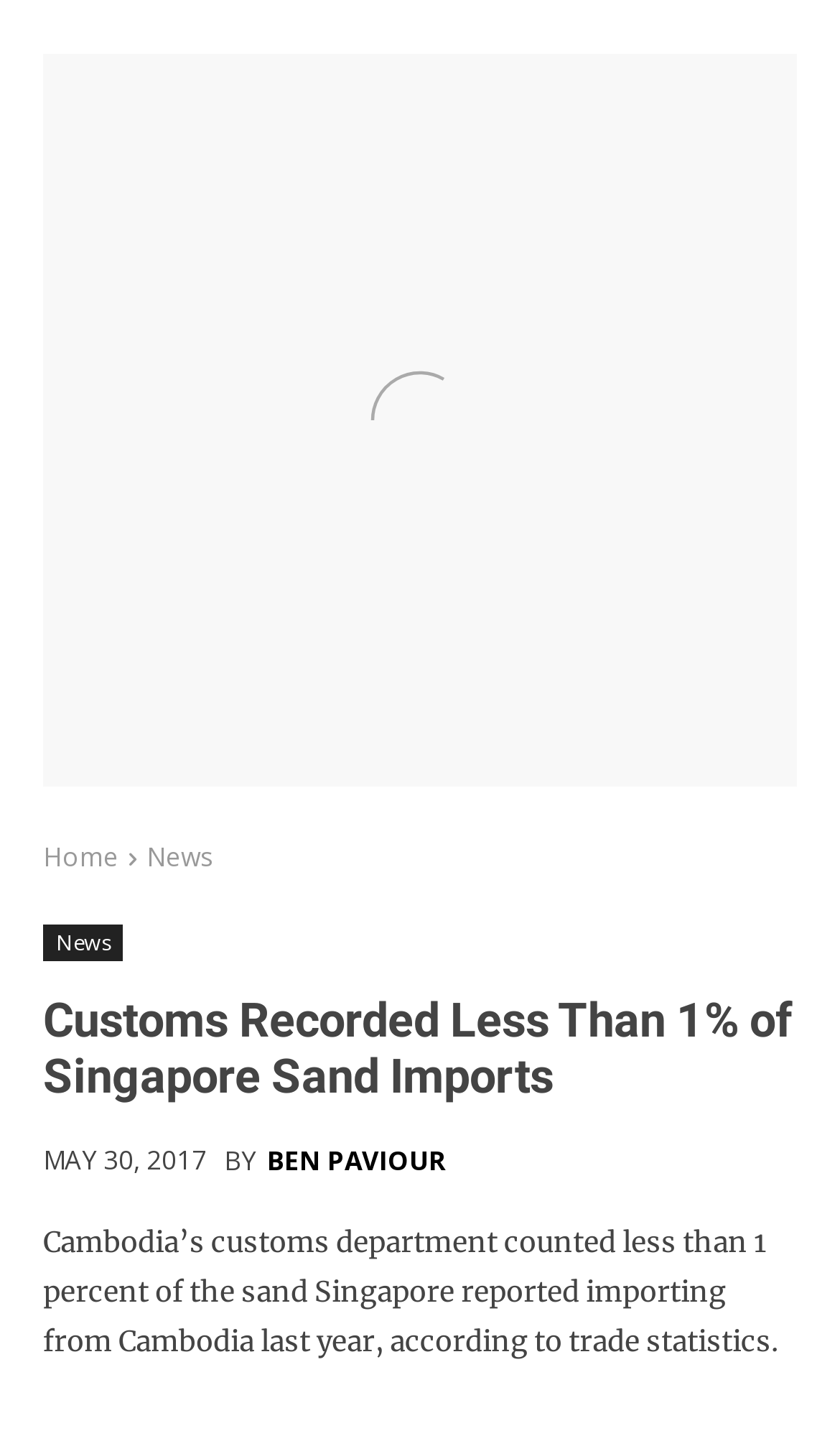Utilize the details in the image to give a detailed response to the question: Who is the author of the news article?

I found the author's name by looking at the link element next to the 'BY' text on the webpage. The text within this link element is 'BEN PAVIOUR', which indicates the author of the news article.